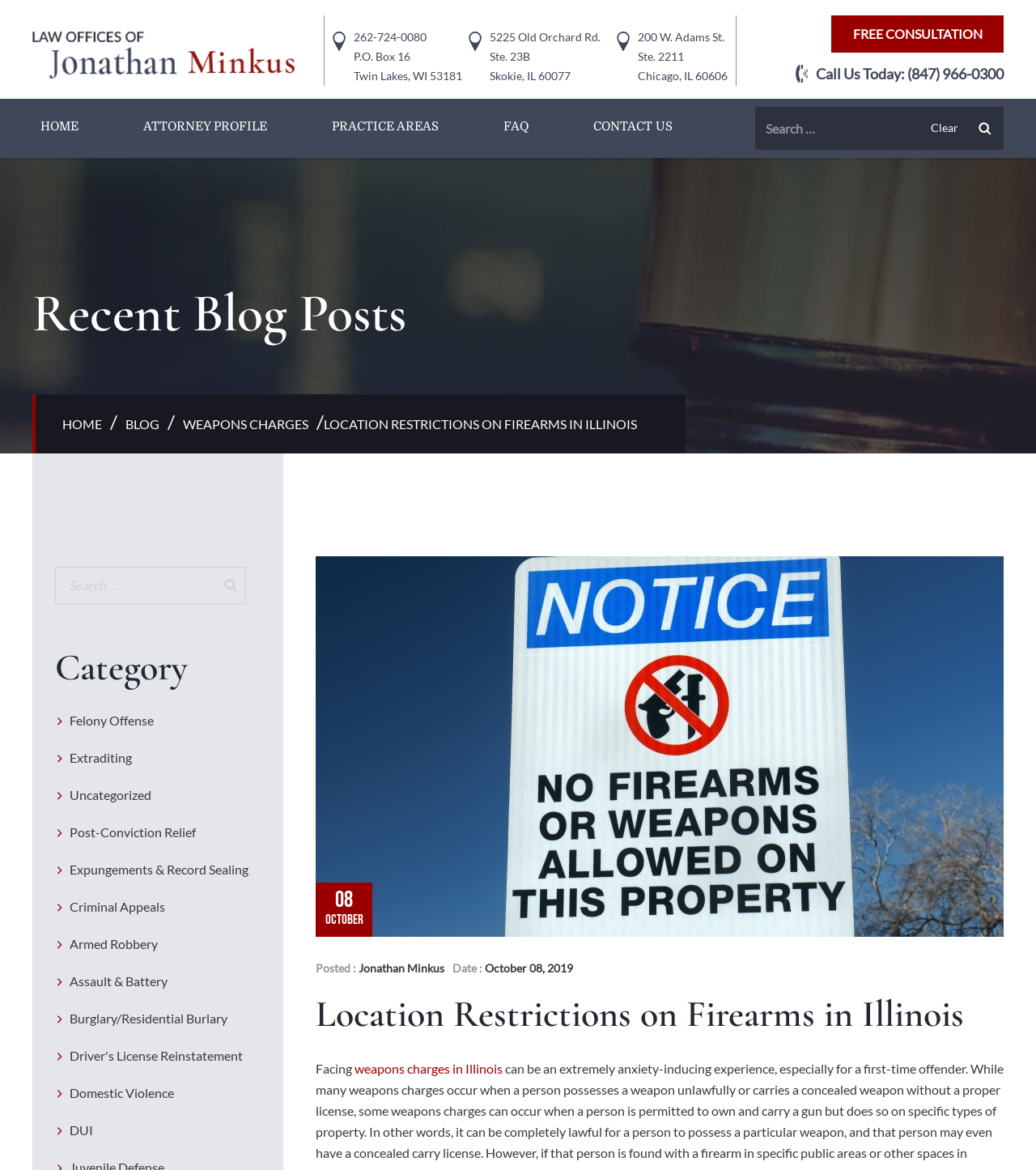Show me the bounding box coordinates of the clickable region to achieve the task as per the instruction: "Like the post".

None